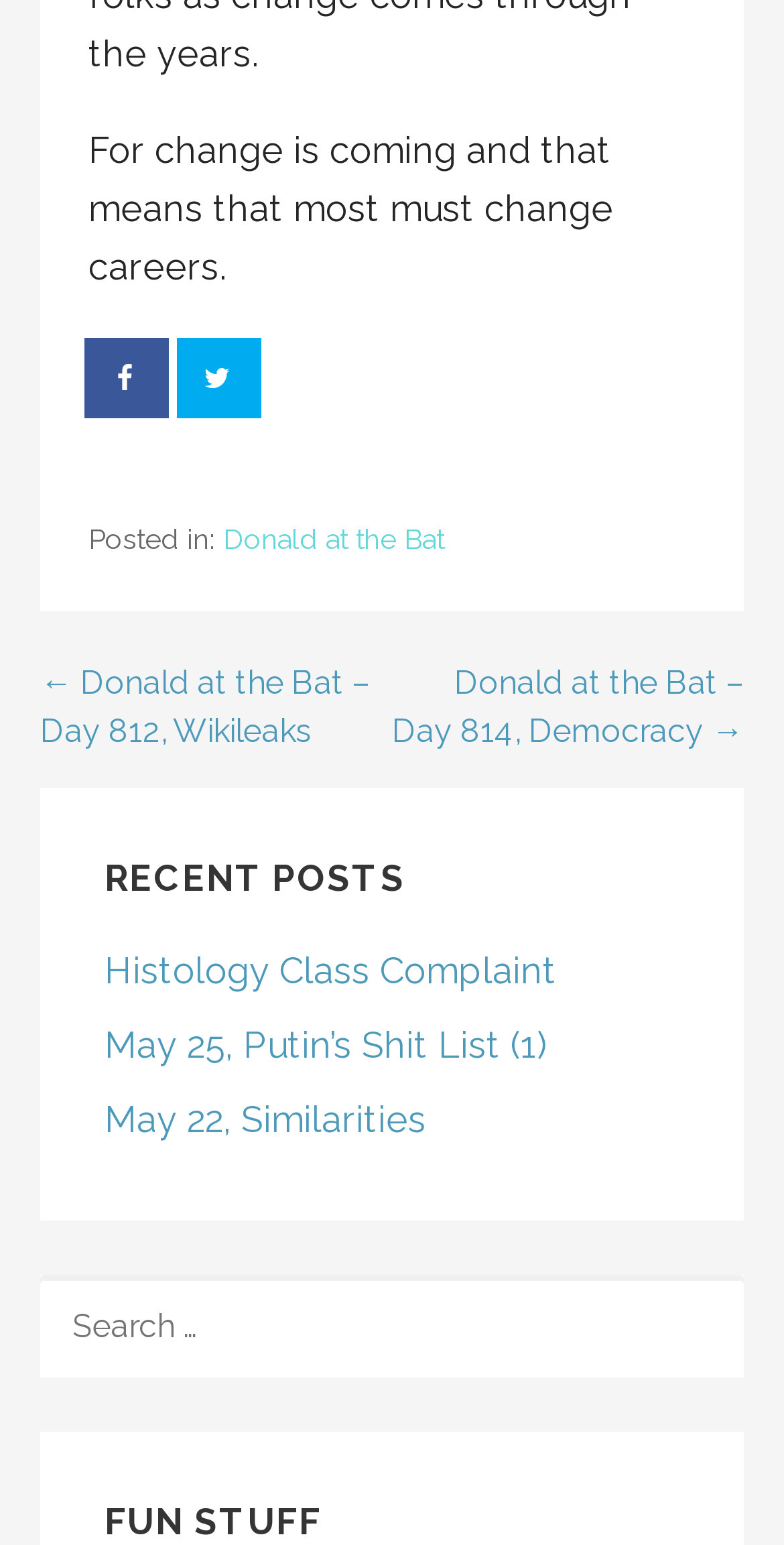Determine the bounding box coordinates of the element's region needed to click to follow the instruction: "View post 'Donald at the Bat'". Provide these coordinates as four float numbers between 0 and 1, formatted as [left, top, right, bottom].

[0.285, 0.338, 0.567, 0.359]